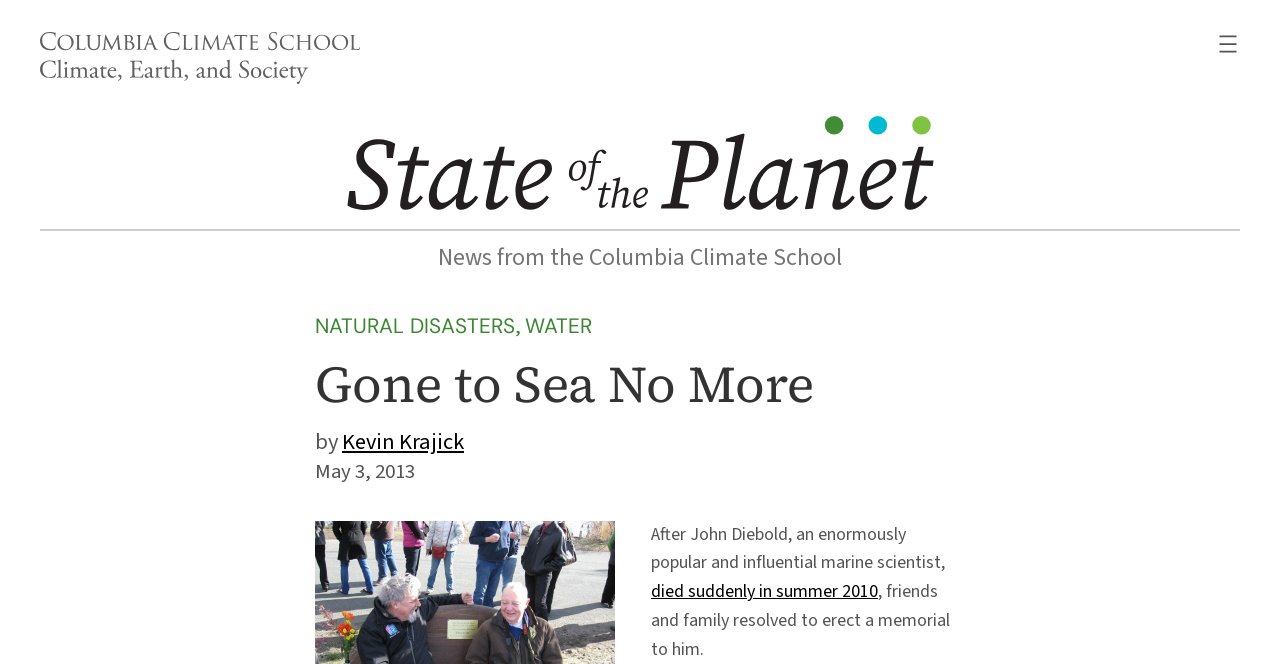Provide a brief response to the question below using one word or phrase:
What is the name of the marine scientist mentioned?

John Diebold